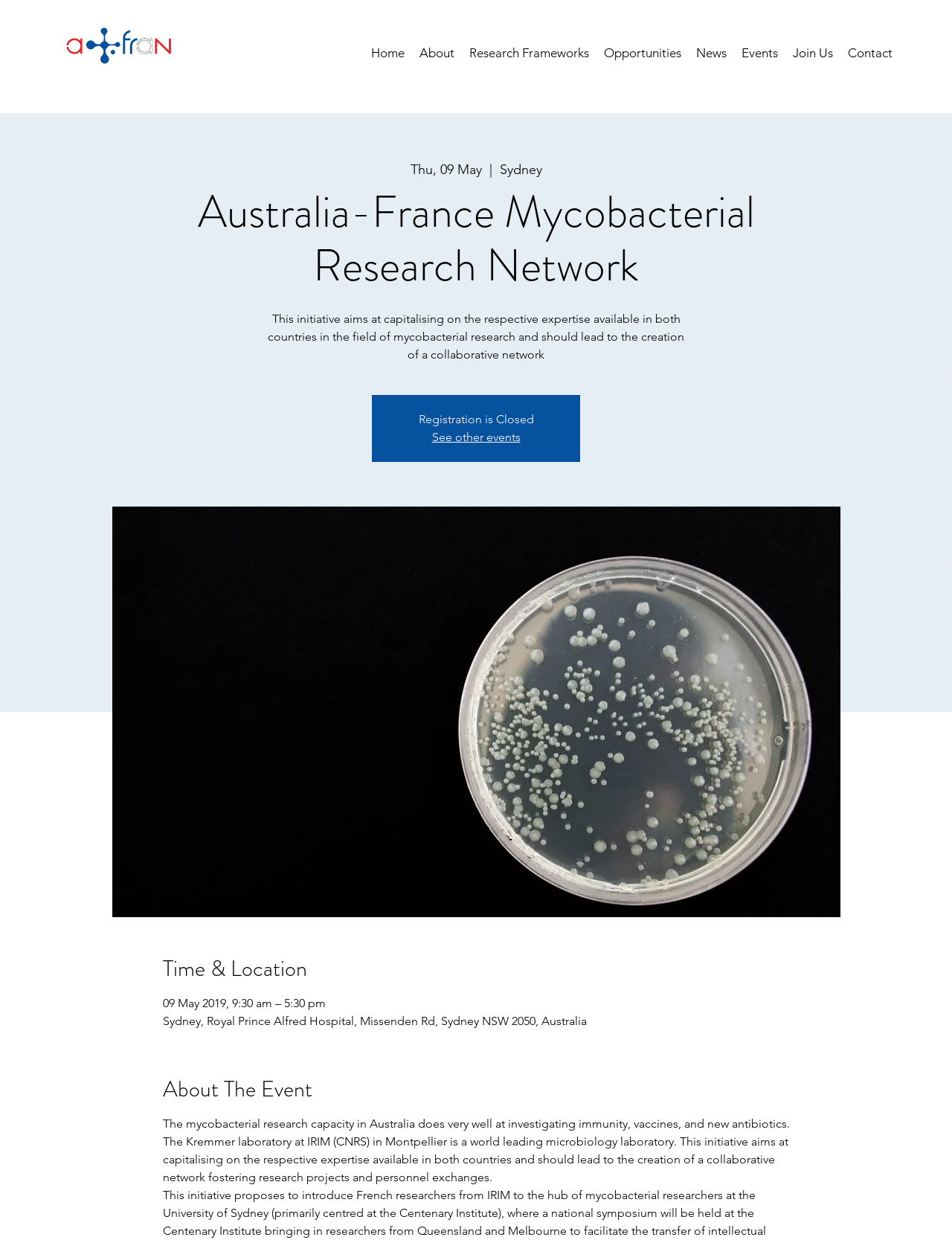Refer to the image and answer the question with as much detail as possible: What is the name of the research network?

I found the answer by looking at the heading element with the text 'Australia-France Mycobacterial Research Network' which is located at the top of the webpage.